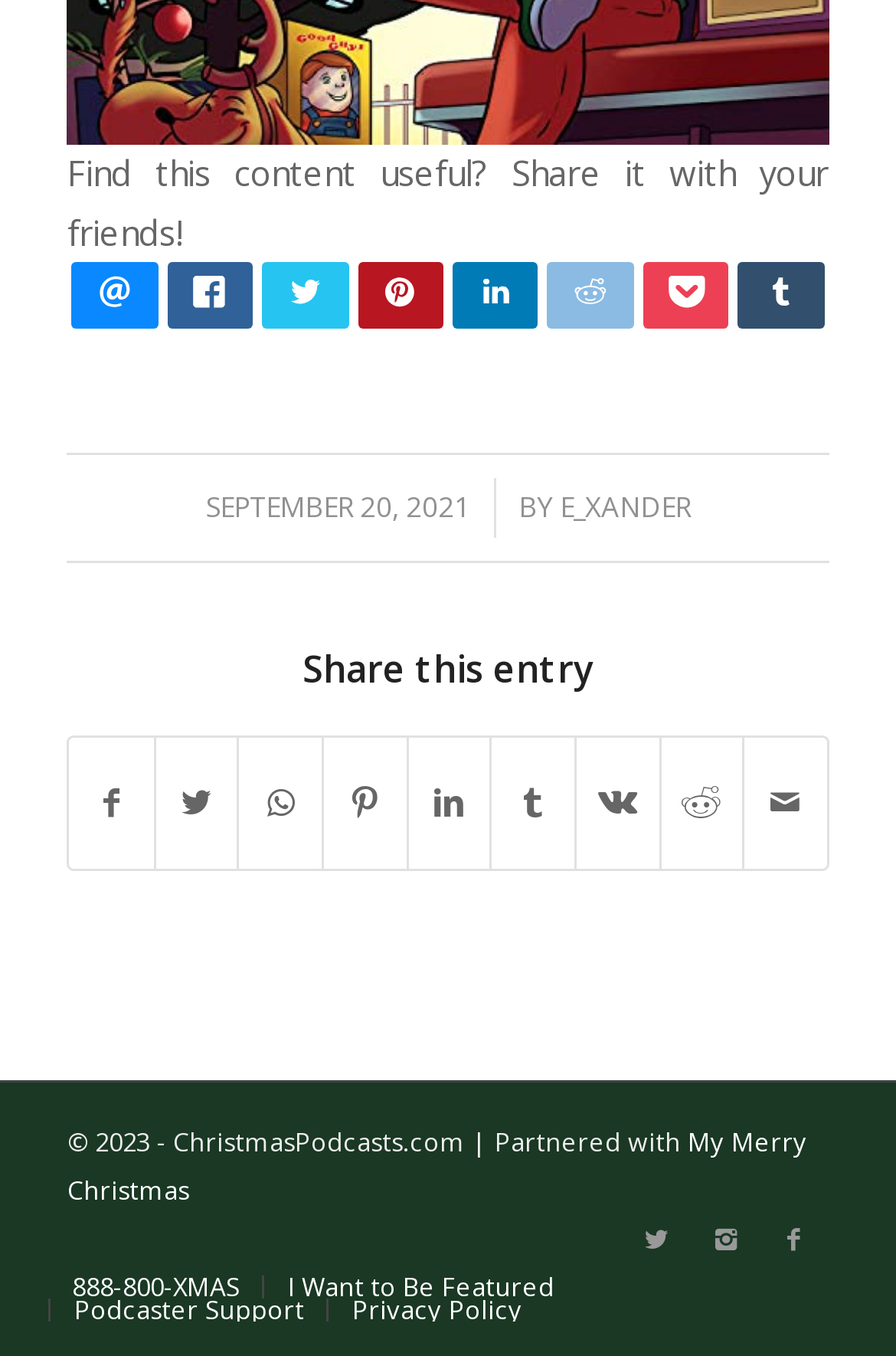Specify the bounding box coordinates of the element's area that should be clicked to execute the given instruction: "View Podcaster Support". The coordinates should be four float numbers between 0 and 1, i.e., [left, top, right, bottom].

[0.083, 0.952, 0.339, 0.977]